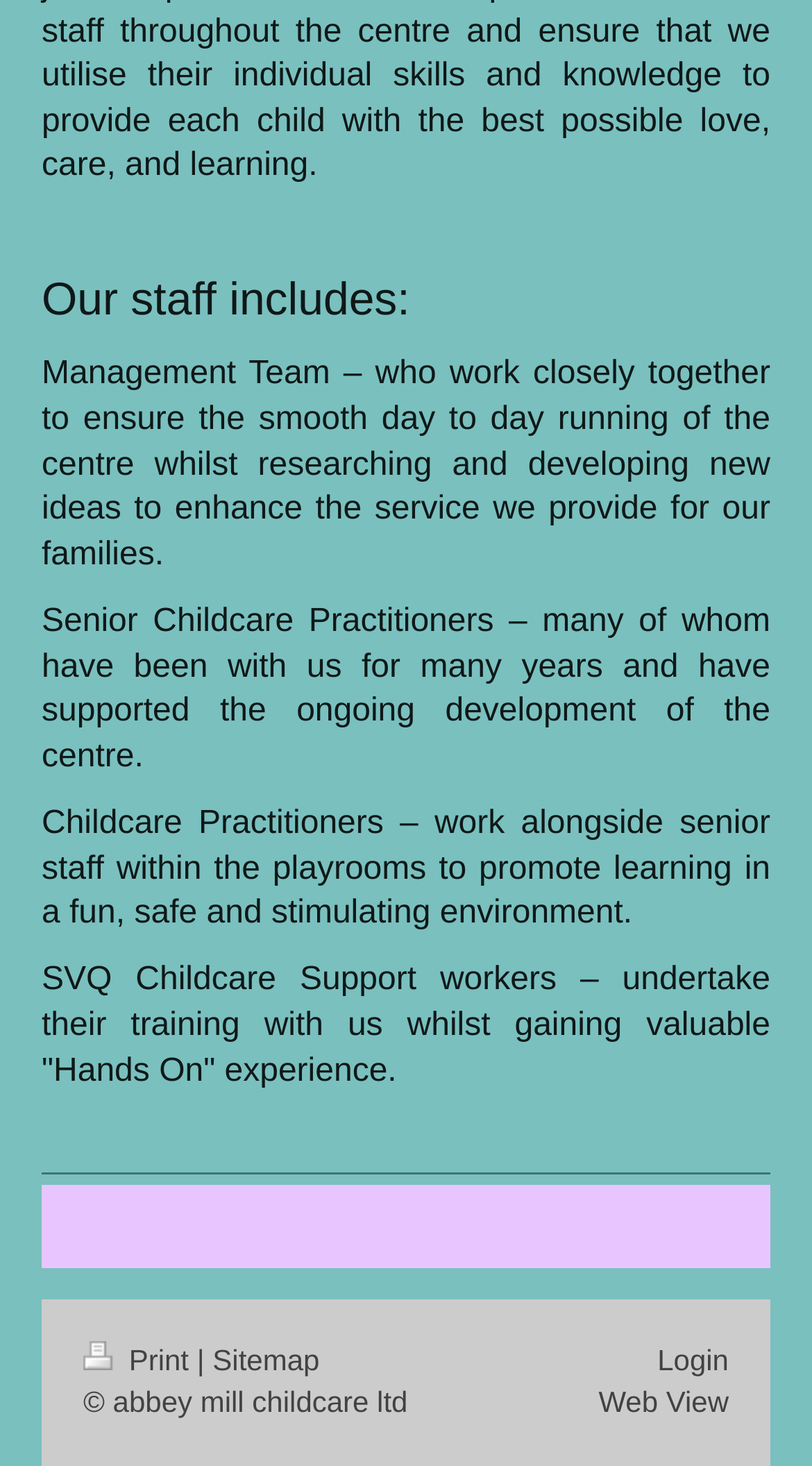Given the element description Web View, predict the bounding box coordinates for the UI element in the webpage screenshot. The format should be (top-left x, top-left y, bottom-right x, bottom-right y), and the values should be between 0 and 1.

[0.737, 0.945, 0.897, 0.967]